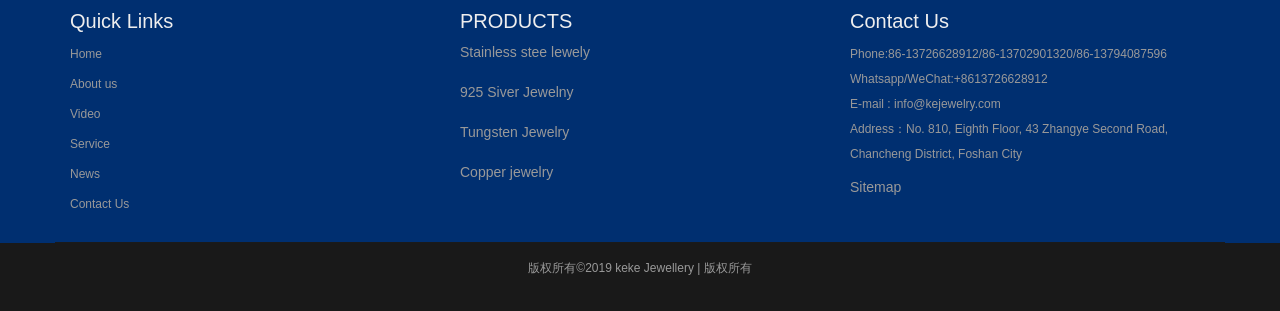Can you show the bounding box coordinates of the region to click on to complete the task described in the instruction: "Check the company address"?

[0.664, 0.391, 0.913, 0.517]